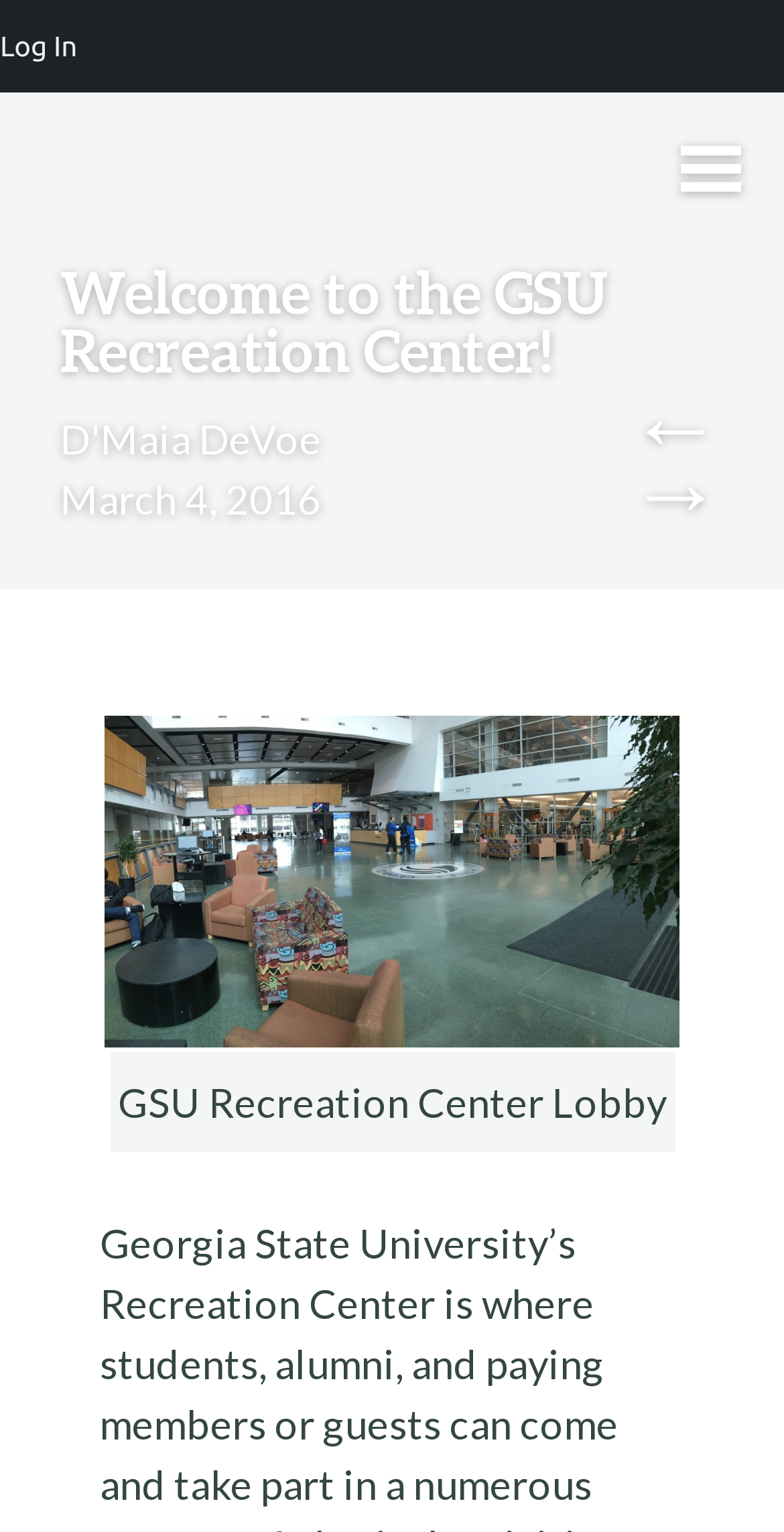Please determine the bounding box coordinates for the element with the description: "Previous post: Annotated Bibliographies 4,5,&6←".

[0.8, 0.274, 0.923, 0.306]